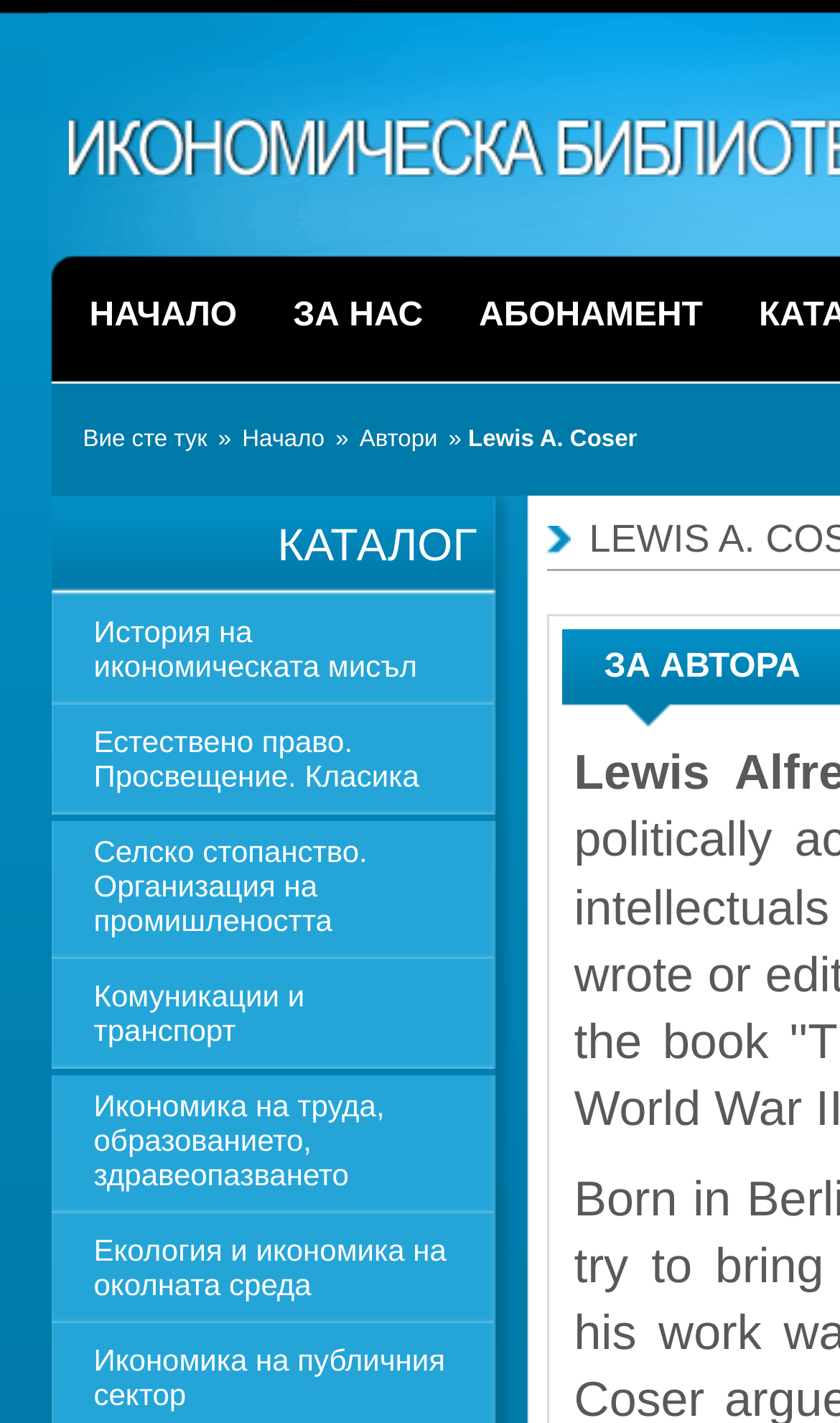Please provide a brief answer to the following inquiry using a single word or phrase:
What is the author of the current page?

Lewis A. Coser